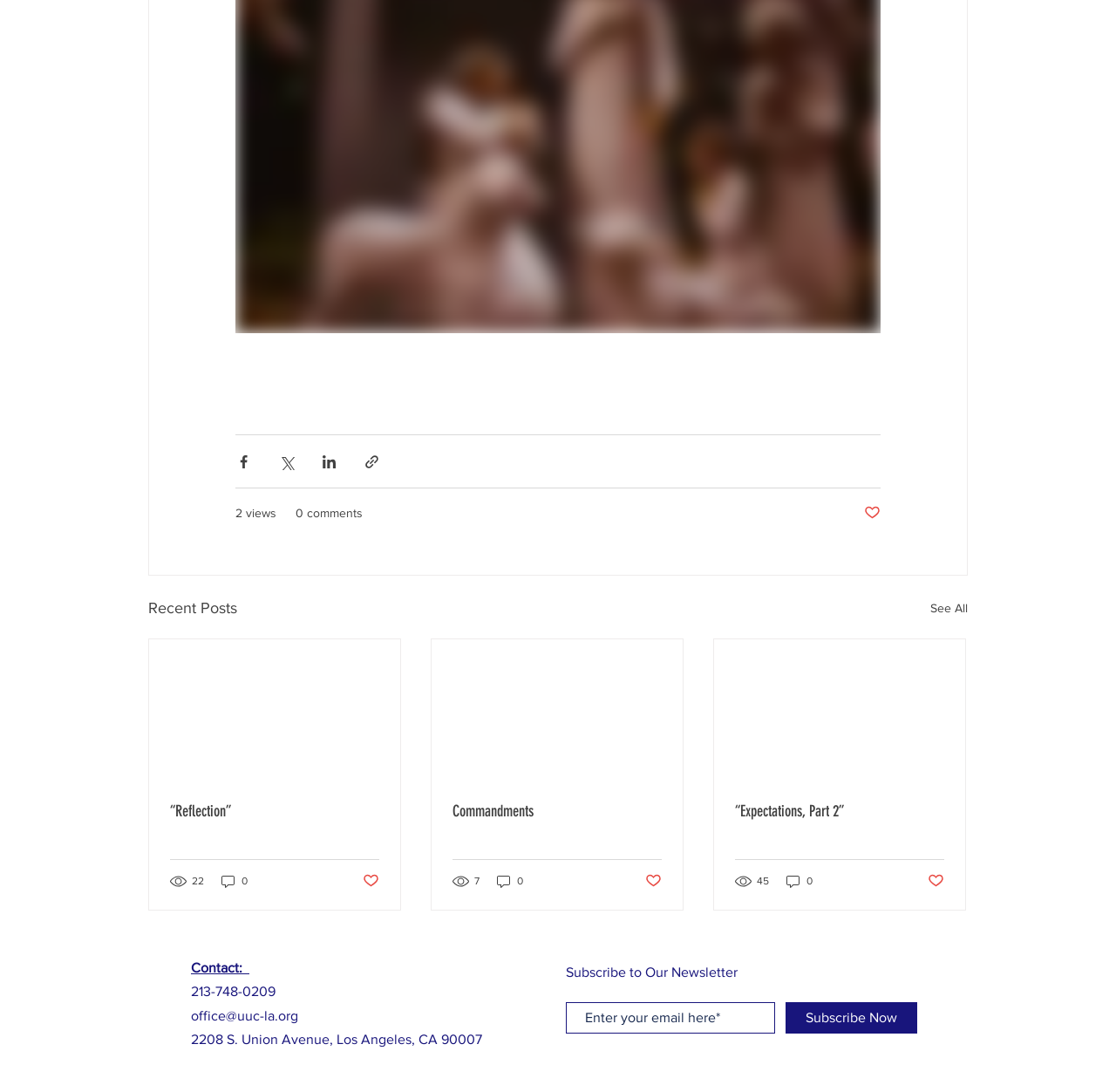Specify the bounding box coordinates of the area that needs to be clicked to achieve the following instruction: "Subscribe to the newsletter".

[0.704, 0.918, 0.822, 0.947]